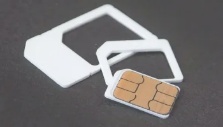Answer the following query concisely with a single word or phrase:
What is the surface of the SIM card contact?

Gold-plated